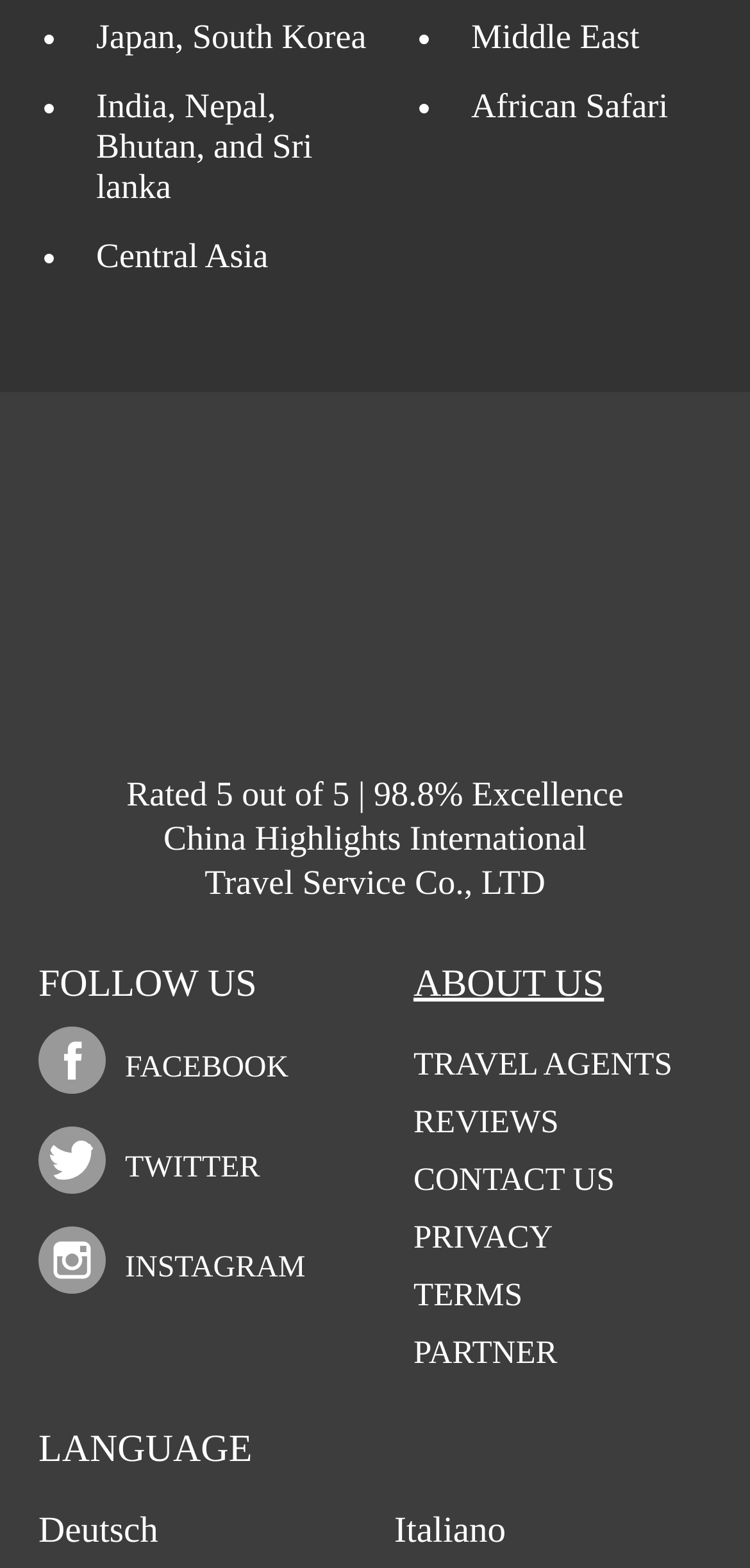Find the bounding box coordinates of the element to click in order to complete the given instruction: "Contact China Highlights."

[0.551, 0.74, 0.819, 0.764]